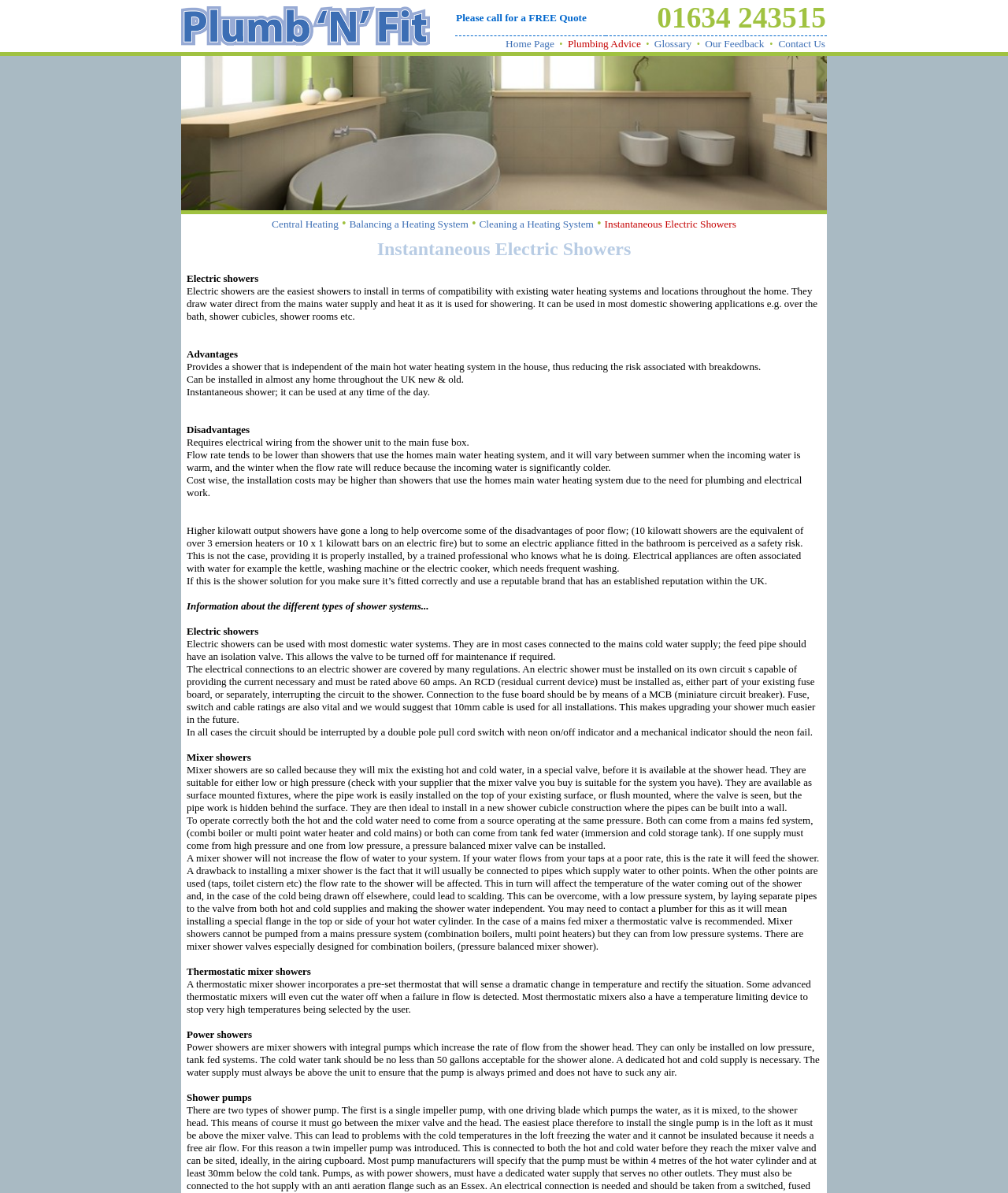Can you find the bounding box coordinates for the UI element given this description: "Glossary"? Provide the coordinates as four float numbers between 0 and 1: [left, top, right, bottom].

[0.649, 0.032, 0.686, 0.042]